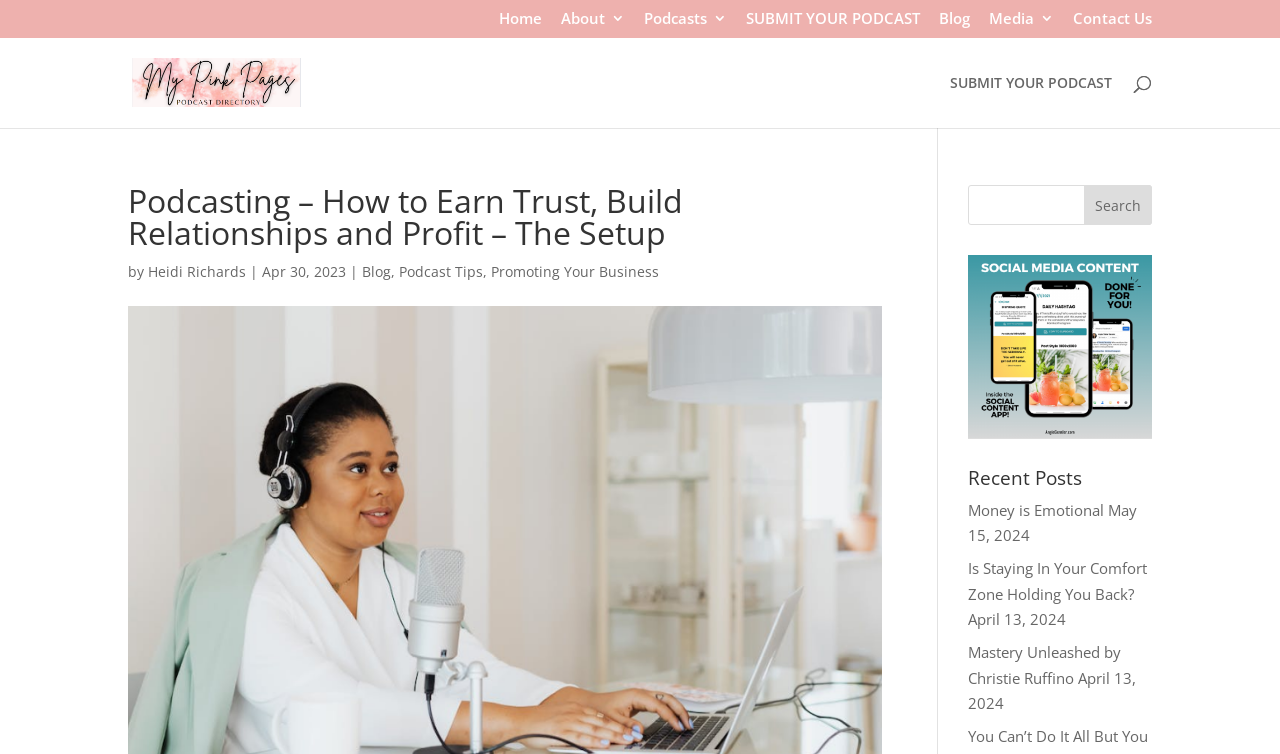Based on the element description: "Podcast Tips", identify the UI element and provide its bounding box coordinates. Use four float numbers between 0 and 1, [left, top, right, bottom].

[0.312, 0.347, 0.377, 0.373]